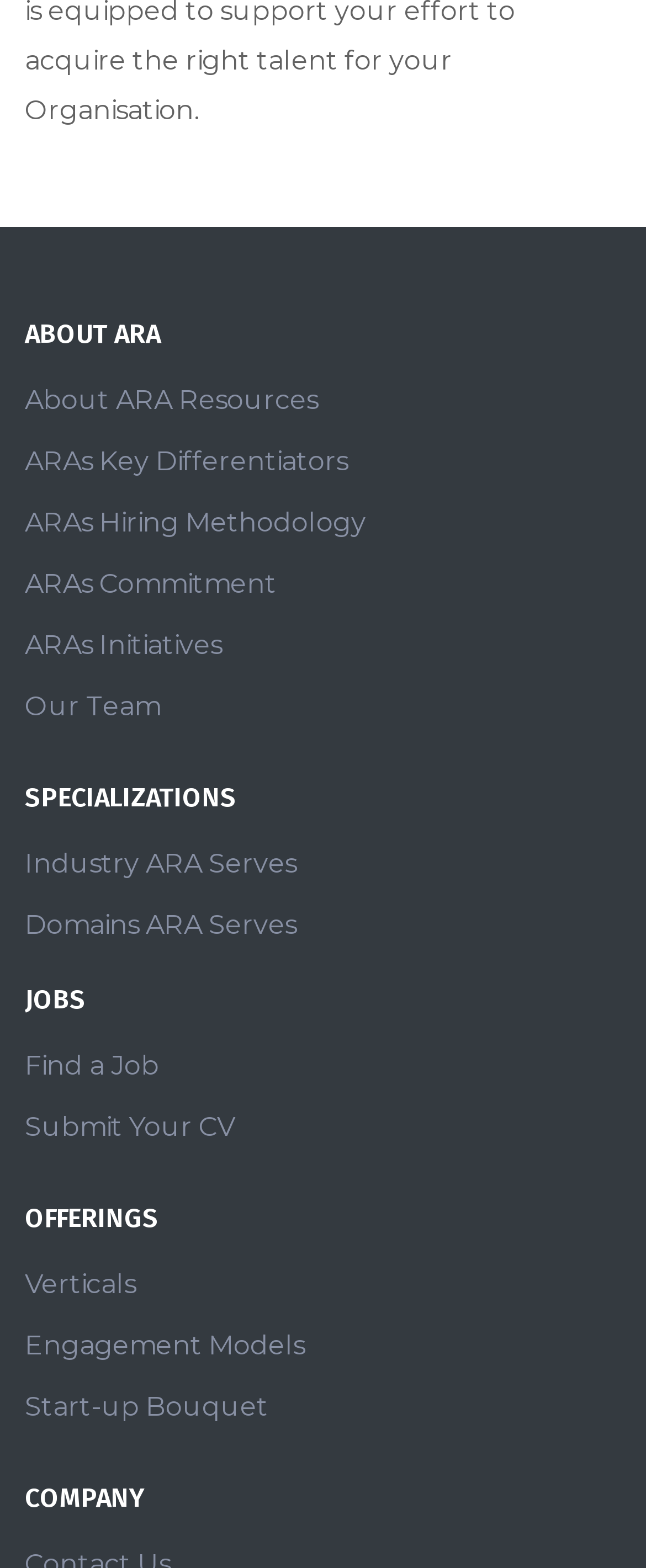Please determine the bounding box coordinates of the element to click on in order to accomplish the following task: "Find a job". Ensure the coordinates are four float numbers ranging from 0 to 1, i.e., [left, top, right, bottom].

[0.038, 0.669, 0.246, 0.689]